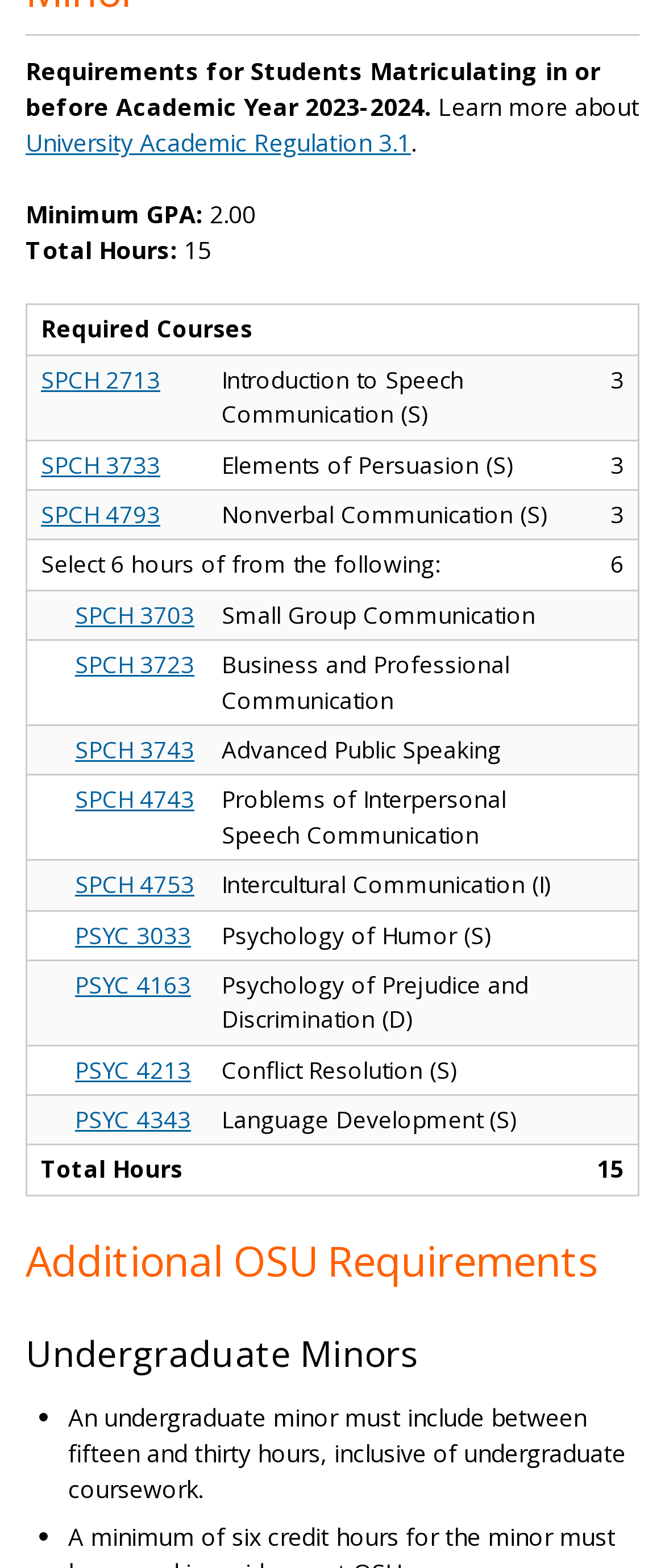Predict the bounding box coordinates of the UI element that matches this description: "SPCH 3723". The coordinates should be in the format [left, top, right, bottom] with each value between 0 and 1.

[0.113, 0.413, 0.292, 0.434]